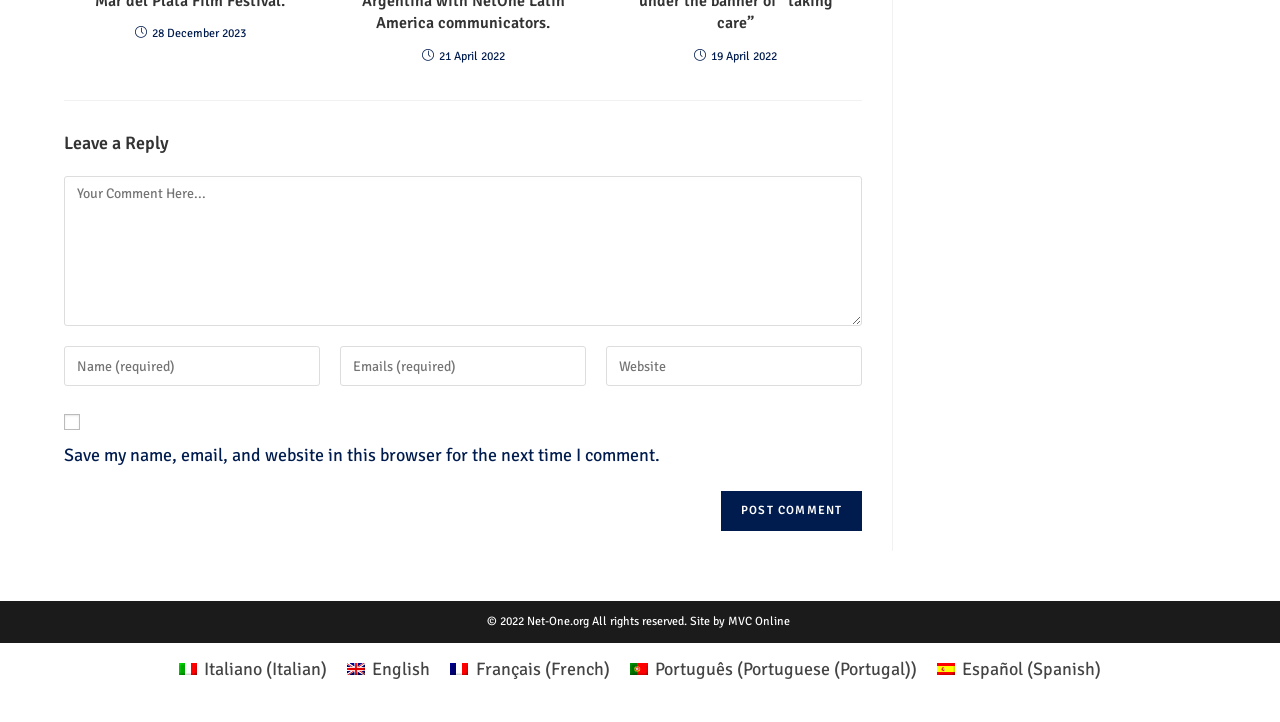Answer this question in one word or a short phrase: How many languages can the webpage be translated to?

5